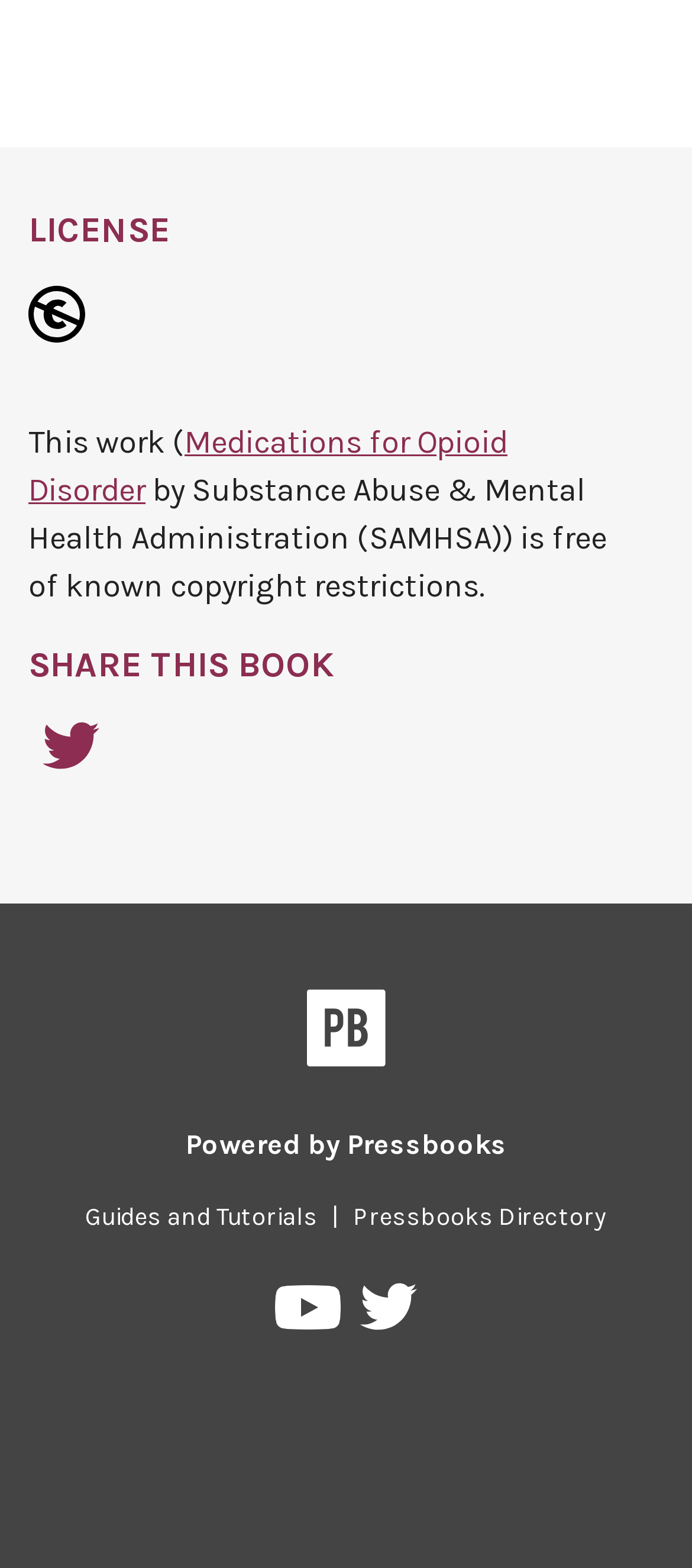What is the name of the organization?
Please give a detailed and elaborate answer to the question based on the image.

The name of the organization is SAMHSA, which stands for Substance Abuse & Mental Health Administration, as mentioned in the text 'by Substance Abuse & Mental Health Administration (SAMHSA)) is free of known copyright restrictions.'